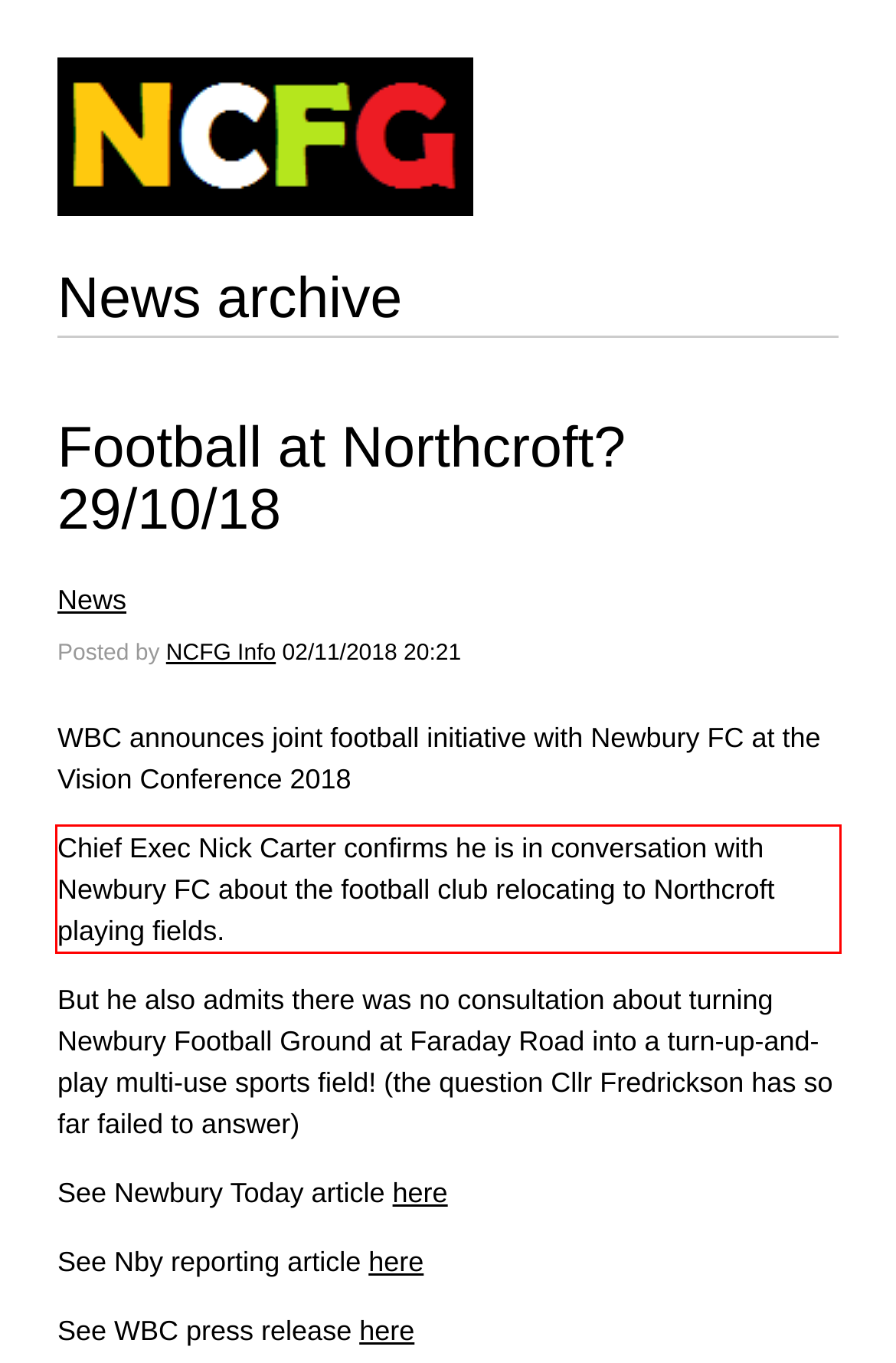Using the webpage screenshot, recognize and capture the text within the red bounding box.

Chief Exec Nick Carter confirms he is in conversation with Newbury FC about the football club relocating to Northcroft playing fields.